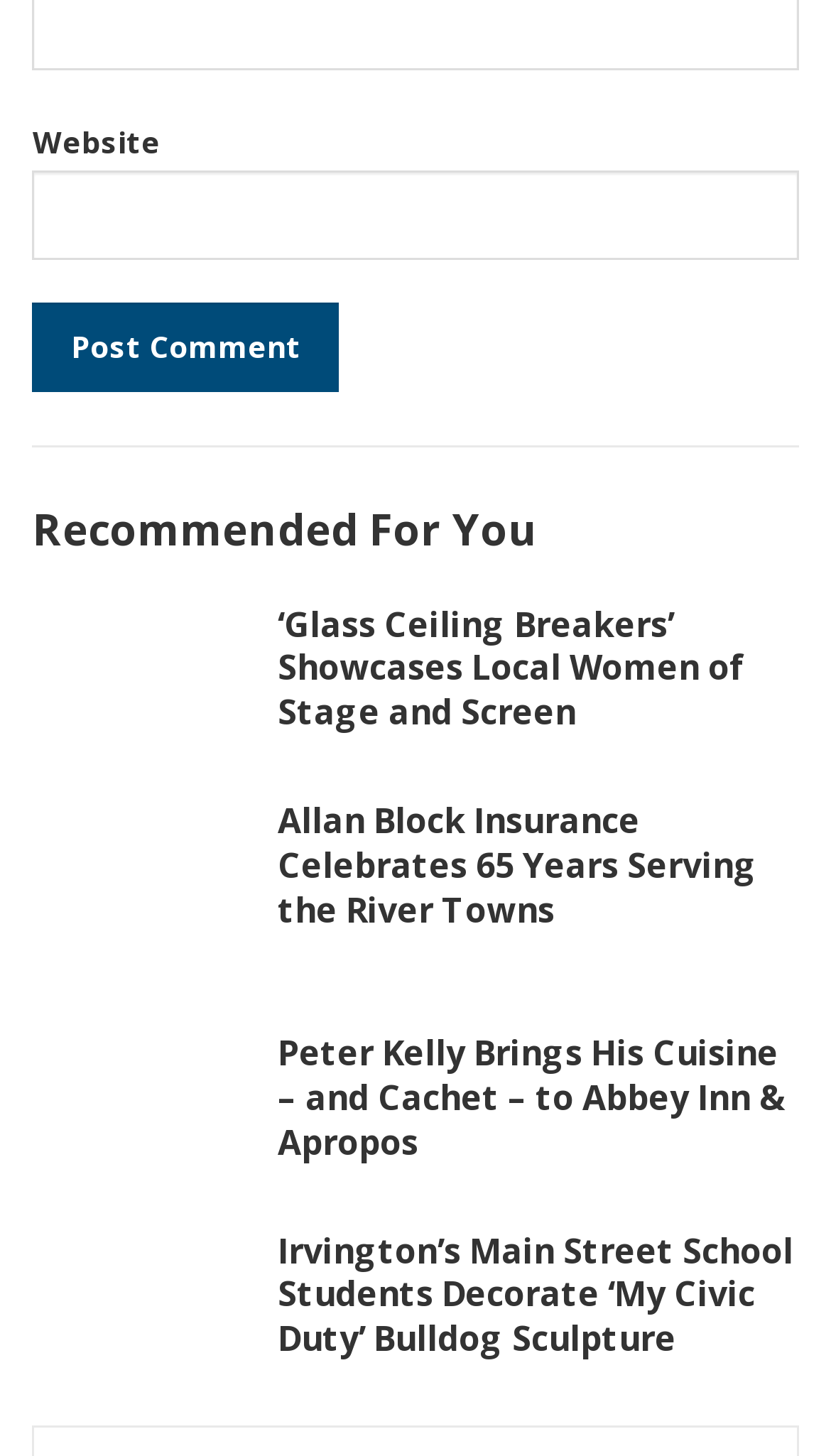What is the category of the recommended articles?
Your answer should be a single word or phrase derived from the screenshot.

Local news